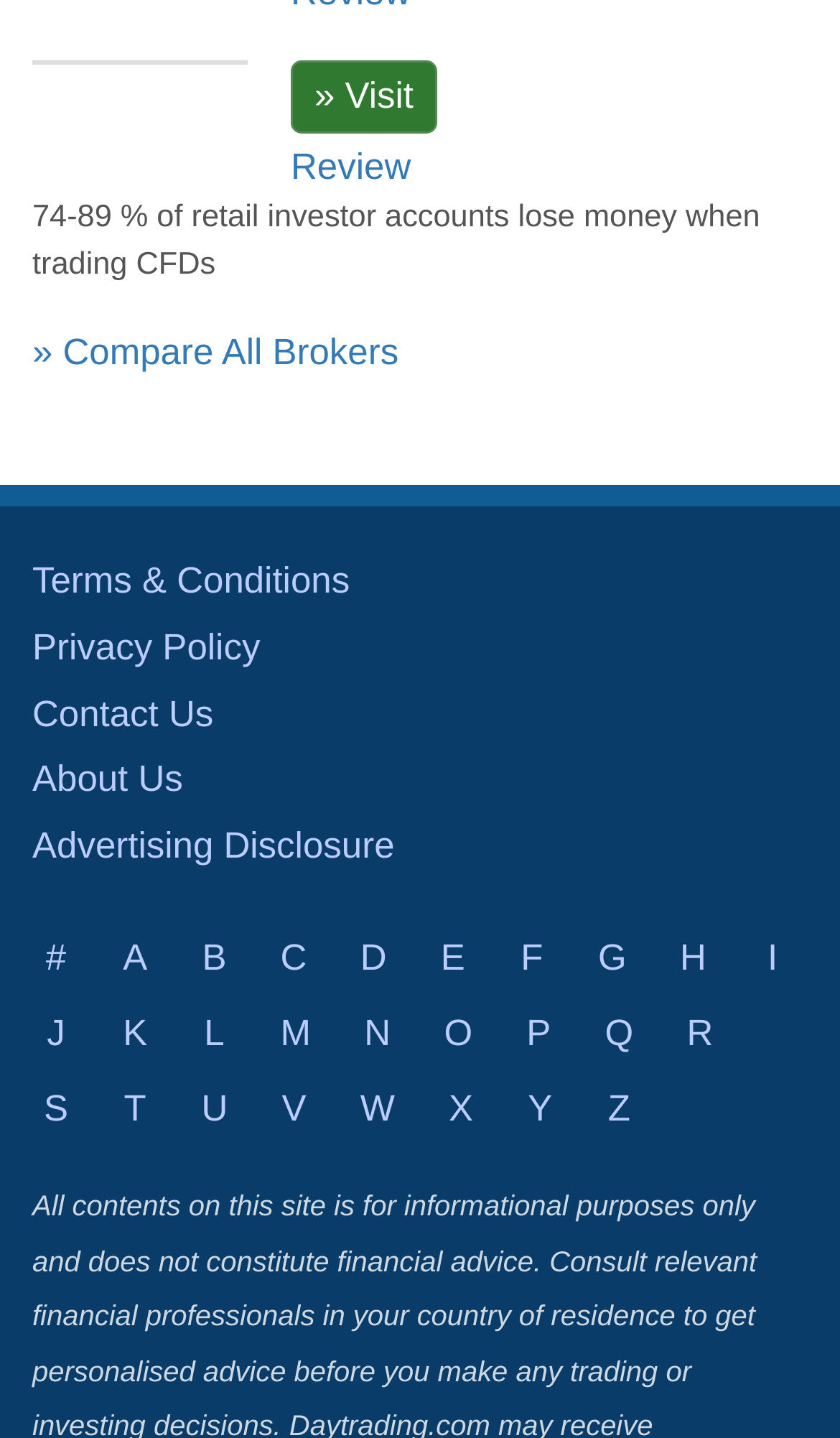Identify the bounding box coordinates of the clickable section necessary to follow the following instruction: "View terms and conditions". The coordinates should be presented as four float numbers from 0 to 1, i.e., [left, top, right, bottom].

[0.038, 0.39, 0.416, 0.419]